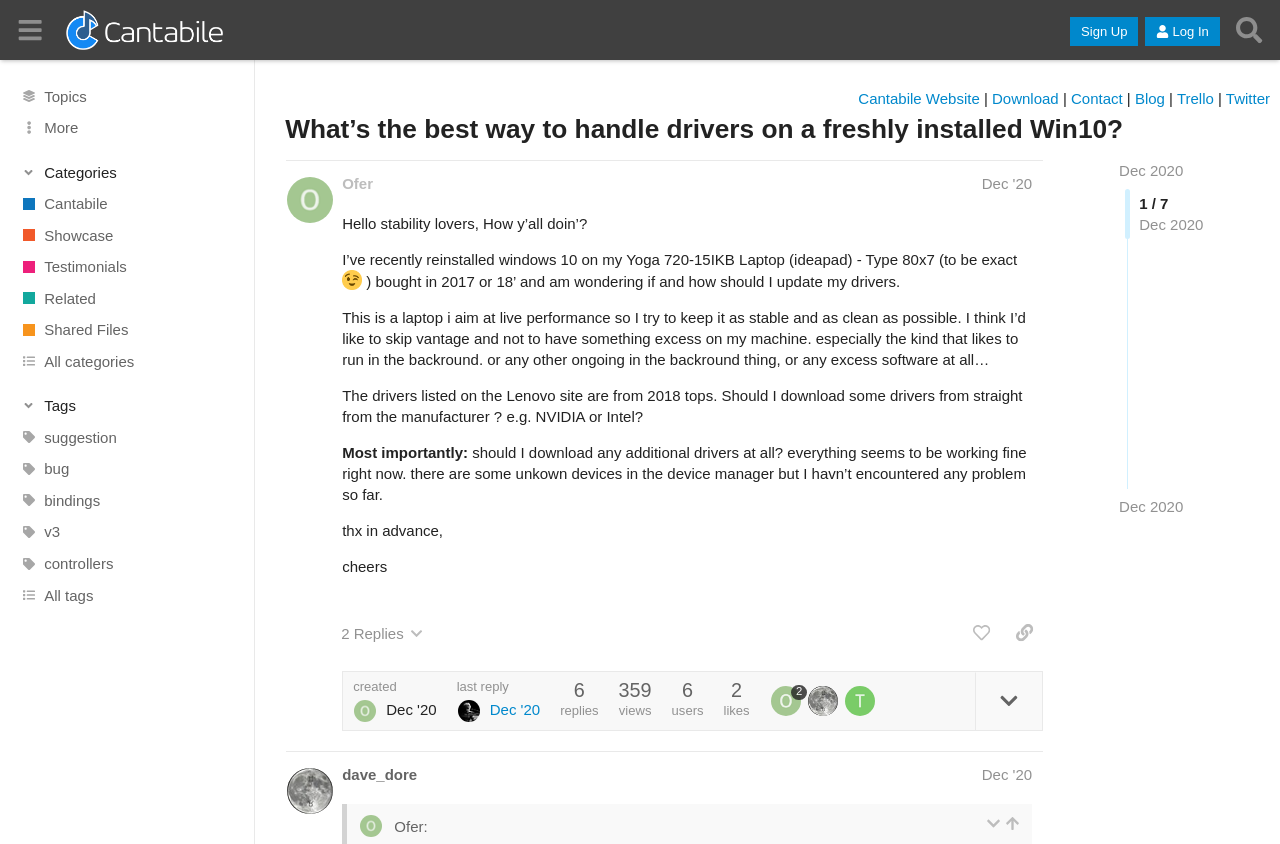Generate a comprehensive description of the webpage.

This webpage is a forum discussion page from the Cantabile Community. At the top, there is a header section with a button to expand or collapse the sidebar, a link to the Cantabile Community, and buttons to sign up, log in, and search. Below the header, there are several links to different topics, including "Topics", "Categories", and "Tags", each with an accompanying image.

The main content of the page is a discussion thread titled "What's the best way to handle drivers on a freshly installed Win10?" The thread was started by a user named Ofer in December 2020. The original post is a lengthy text that discusses the user's experience with reinstalling Windows 10 on their laptop and asks for advice on how to handle drivers. The post includes a few paragraphs of text, an image of a smiling face, and several questions about updating drivers.

Below the original post, there are several buttons and links, including a button to reply to the post, a link to copy the post's URL, and a button to like the post. There is also information about the post, such as the number of replies, views, and users who have interacted with the post.

On the right side of the page, there are several links to other resources, including the Cantabile website, a download link, a contact link, a blog link, and links to social media platforms like Twitter and Trello.